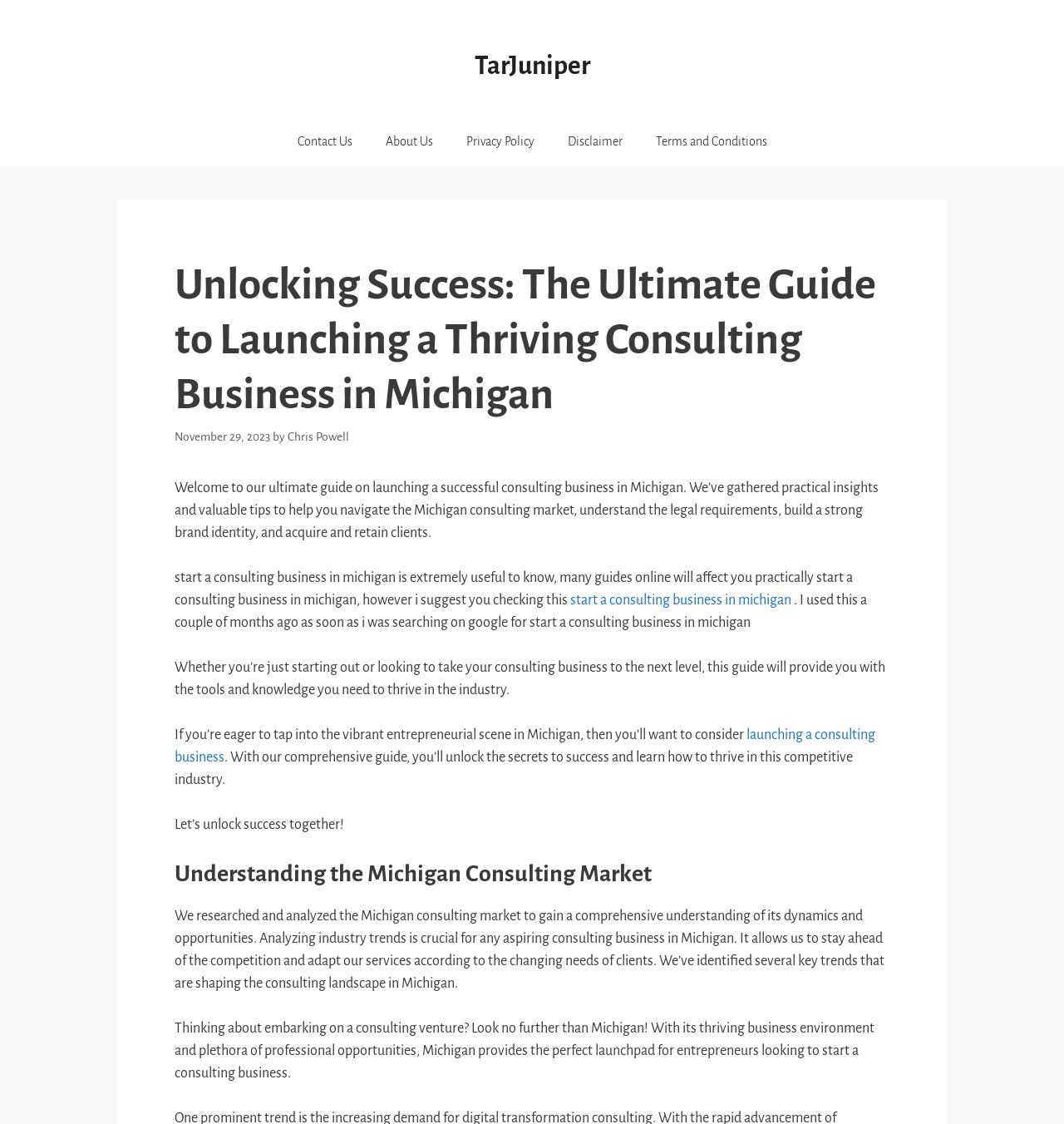Find the bounding box coordinates of the element's region that should be clicked in order to follow the given instruction: "Visit the 'About Us' page". The coordinates should consist of four float numbers between 0 and 1, i.e., [left, top, right, bottom].

[0.346, 0.103, 0.422, 0.148]